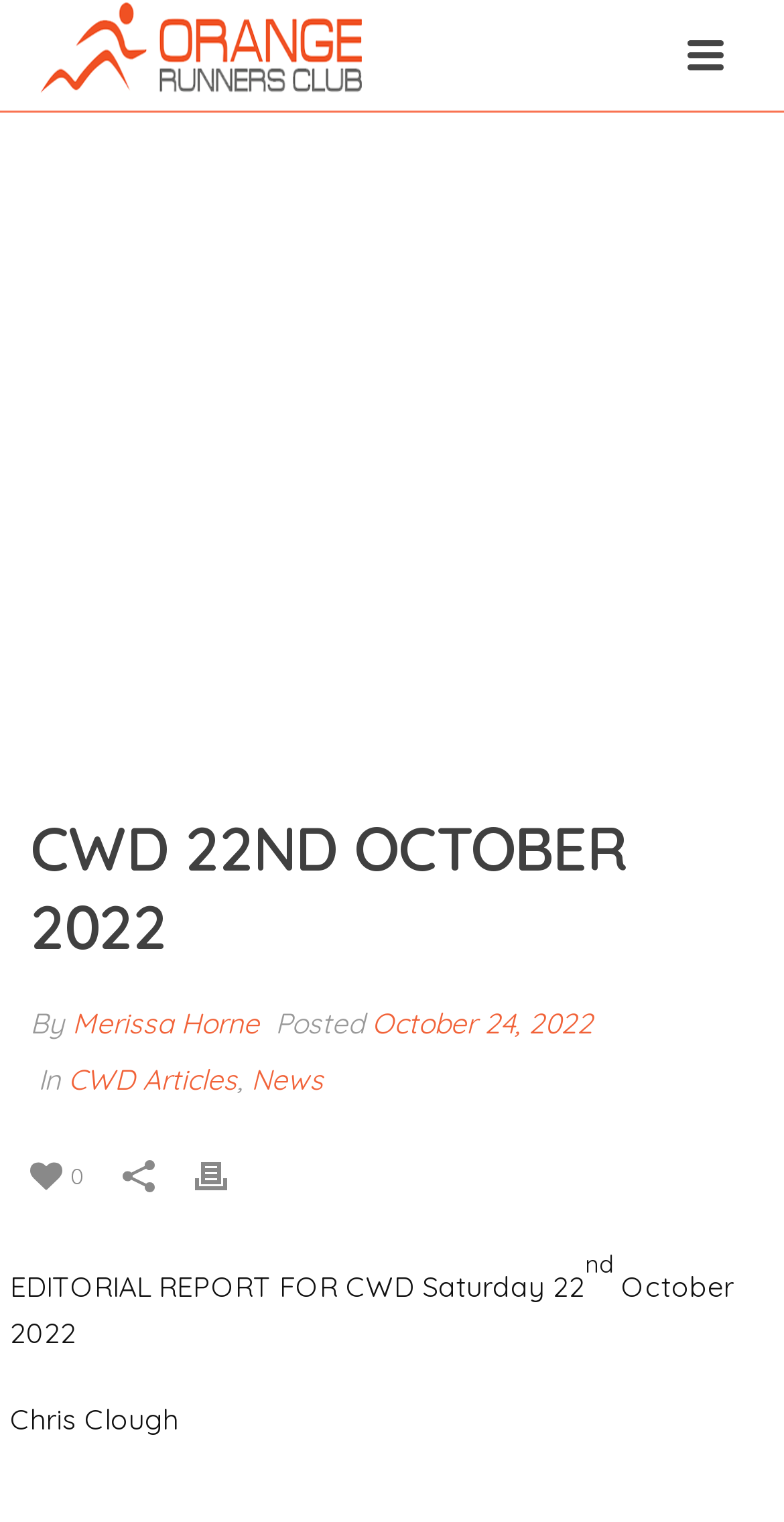Find the bounding box coordinates of the UI element according to this description: "title="CWD 22nd October 2022"".

[0.038, 0.107, 0.962, 0.506]